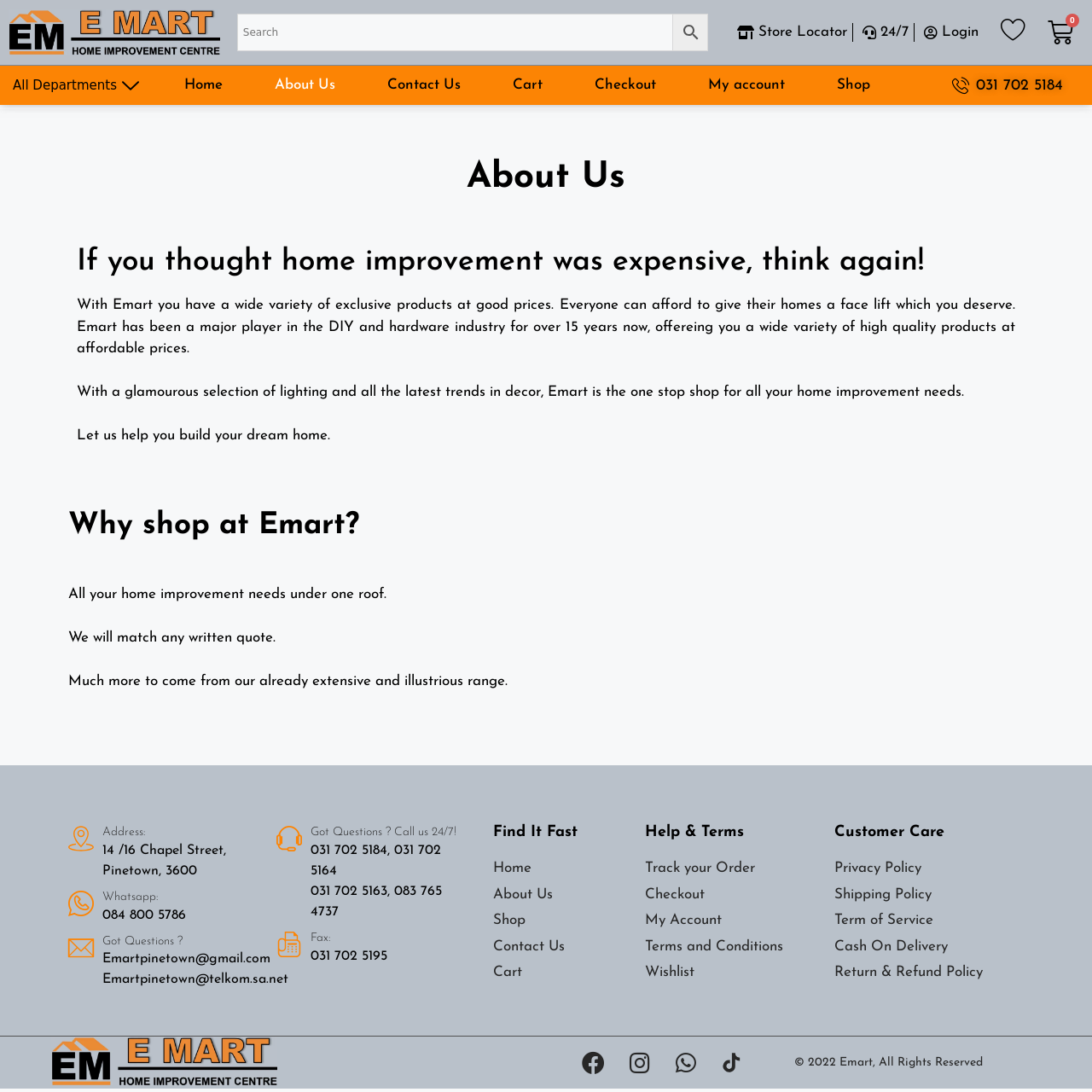Please determine the bounding box coordinates of the element's region to click for the following instruction: "Contact us".

[0.336, 0.06, 0.441, 0.096]